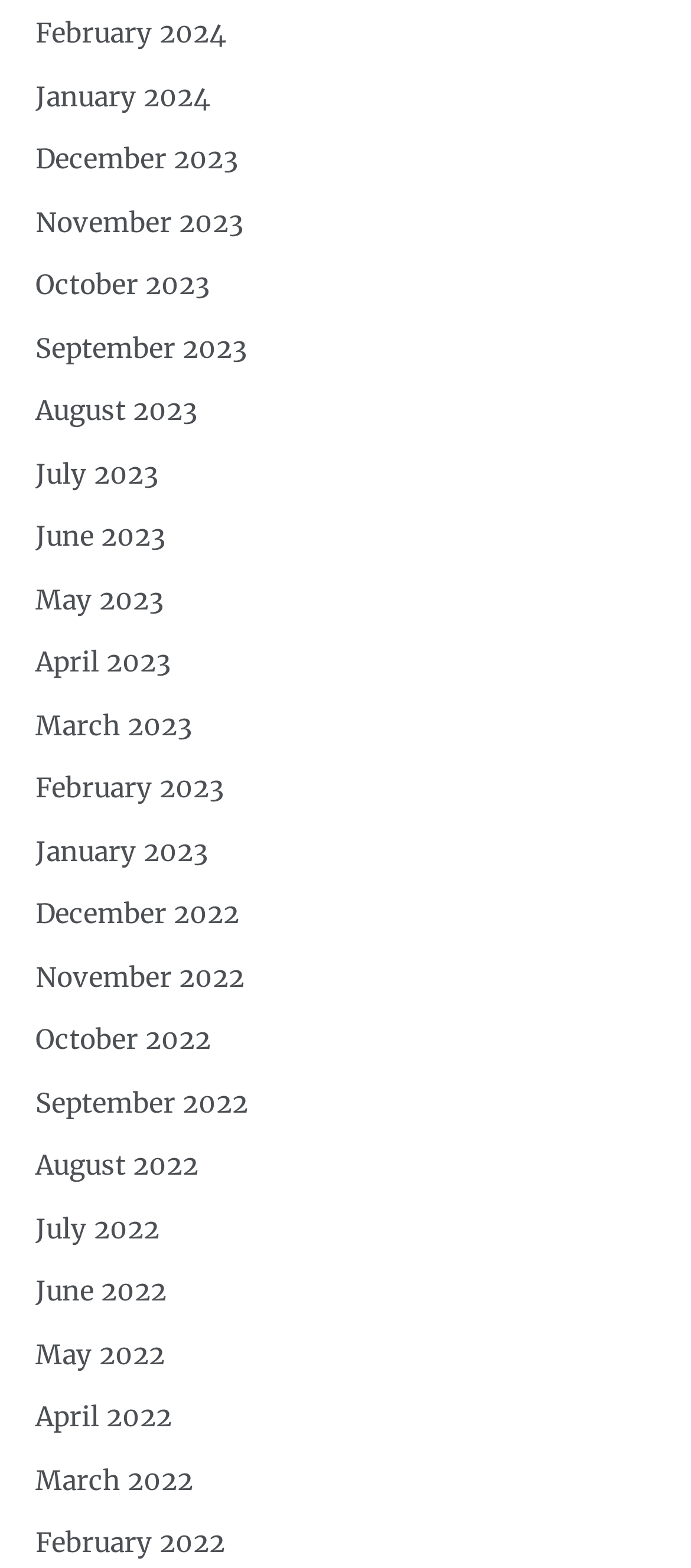How many months are listed in total?
Please look at the screenshot and answer using one word or phrase.

24